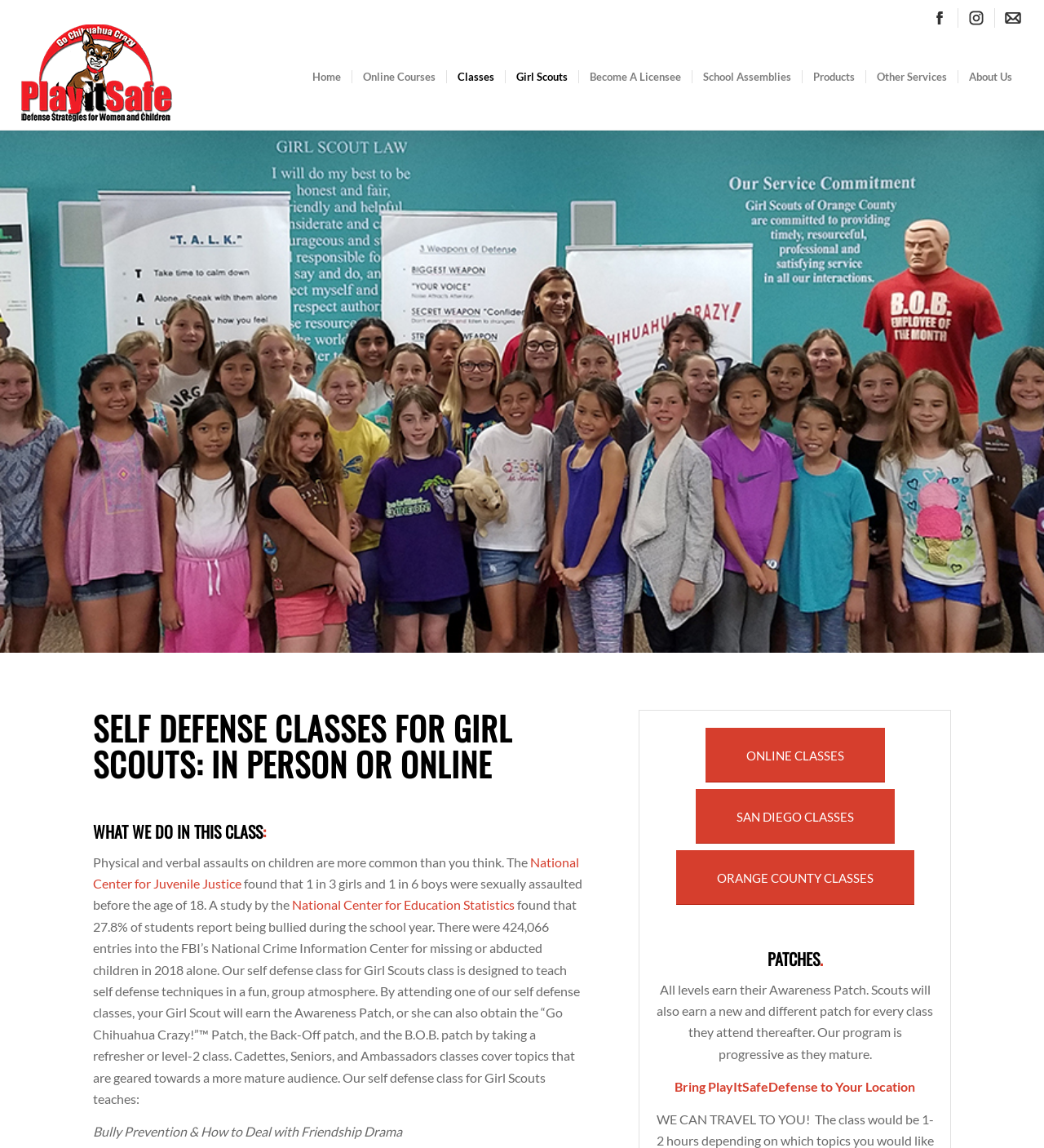Please predict the bounding box coordinates of the element's region where a click is necessary to complete the following instruction: "Go to Home". The coordinates should be represented by four float numbers between 0 and 1, i.e., [left, top, right, bottom].

[0.289, 0.021, 0.337, 0.113]